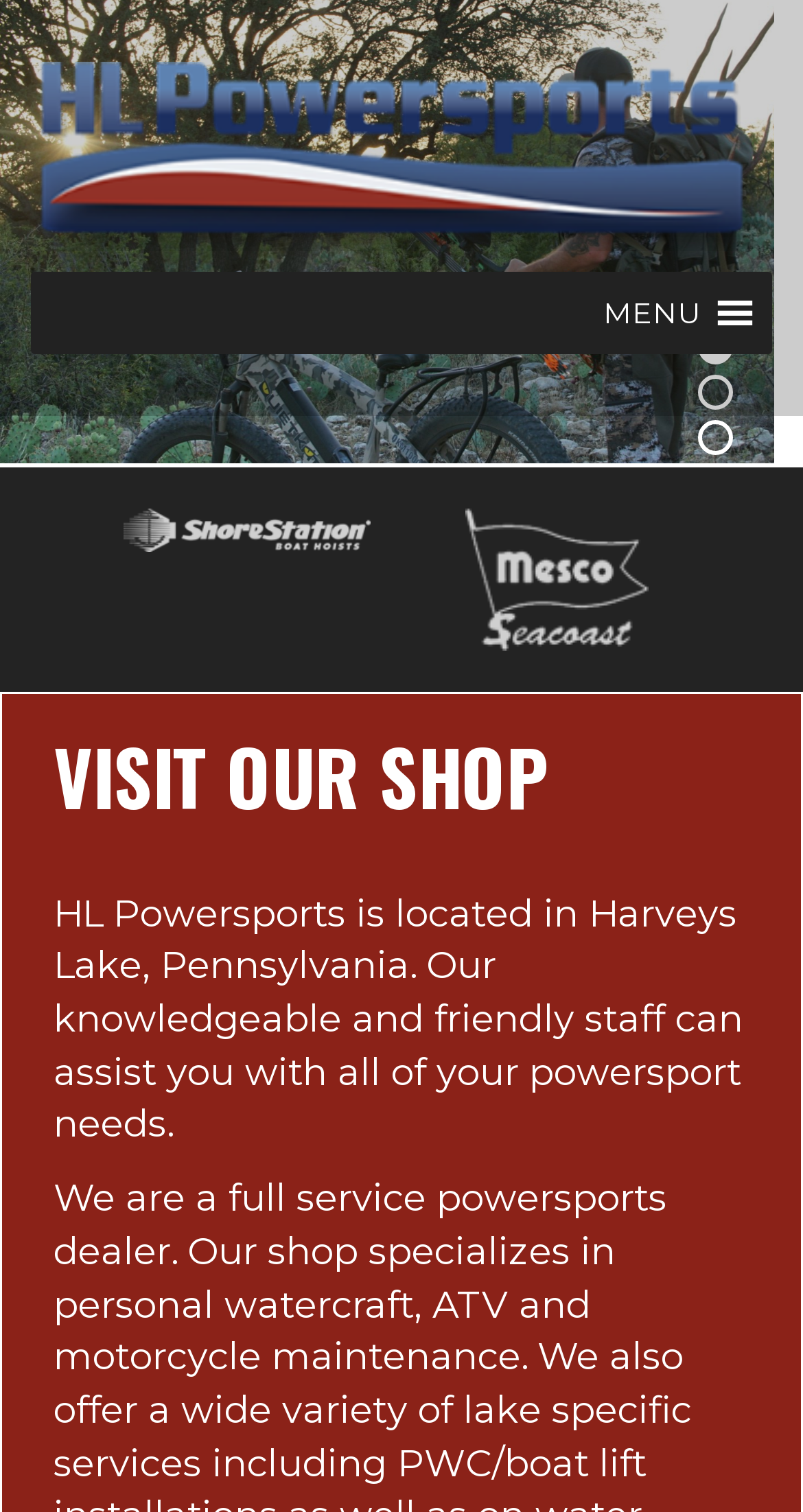Write an elaborate caption that captures the essence of the webpage.

The webpage is about HL Powersports, a full-service facility for ATV/UTV, motorcycle, and personal watercraft. At the top left of the page, there is a link and an image, both labeled "HL Powersports", which likely serve as the website's logo. 

On the top right, there is a menu button labeled "MENU" with an icon. When expanded, the menu displays two options, each with a figure icon. 

Below the menu, there is a heading "VISIT OUR SHOP" followed by a paragraph of text that describes the location and services of HL Powersports. The text explains that the facility is located in Harveys Lake, Pennsylvania, and that the staff can assist with all powersport needs.